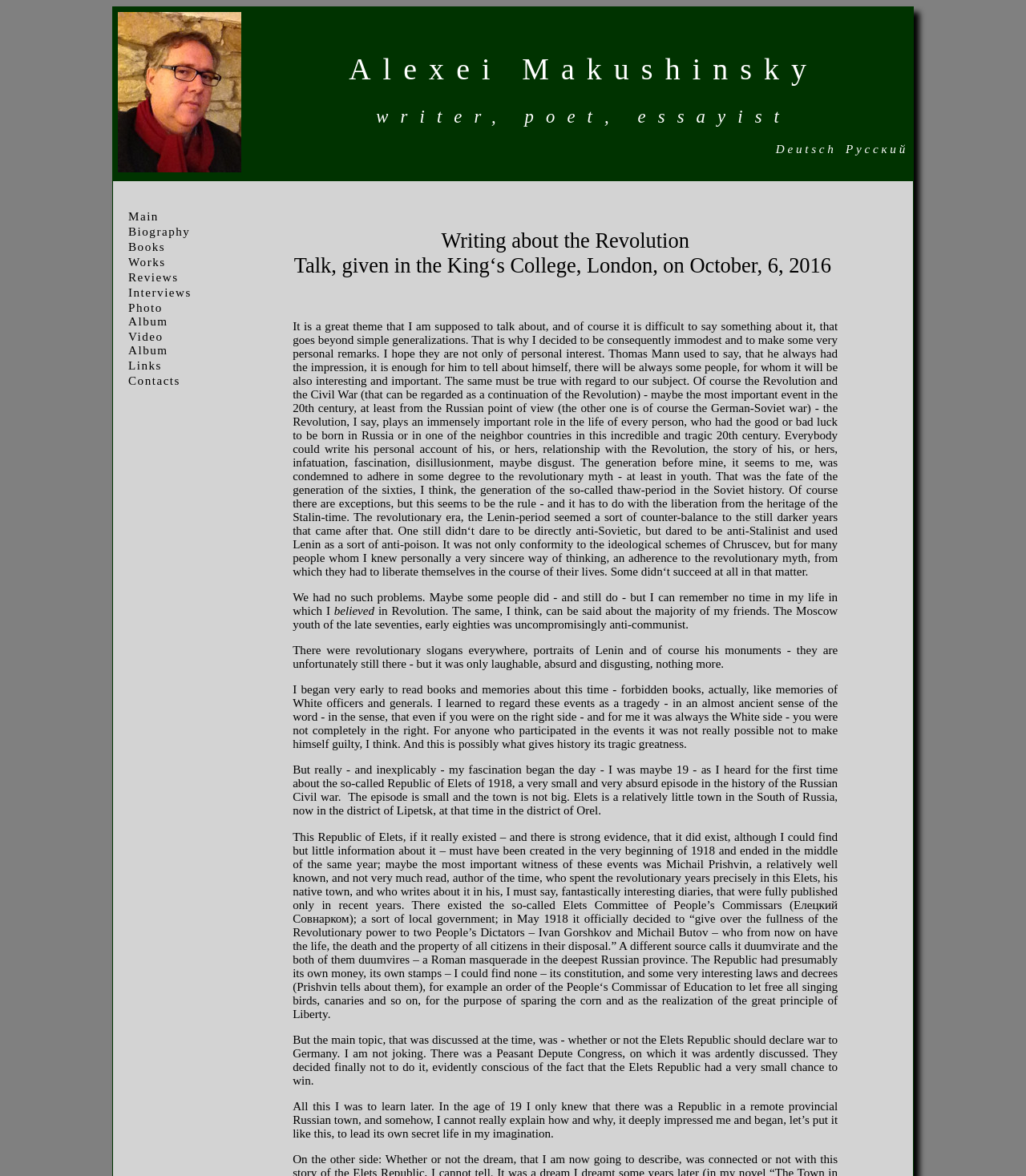How many links are available in the main menu?
Based on the image, answer the question with as much detail as possible.

The main menu is represented by the LayoutTable element with 9 LayoutTableRow elements, each containing a link. The links are 'Main', 'Biography', 'Books', 'Works', 'Reviews', 'Interviews', 'Photo Album', 'Video Album', and 'Contacts'. Therefore, there are 9 links available in the main menu.